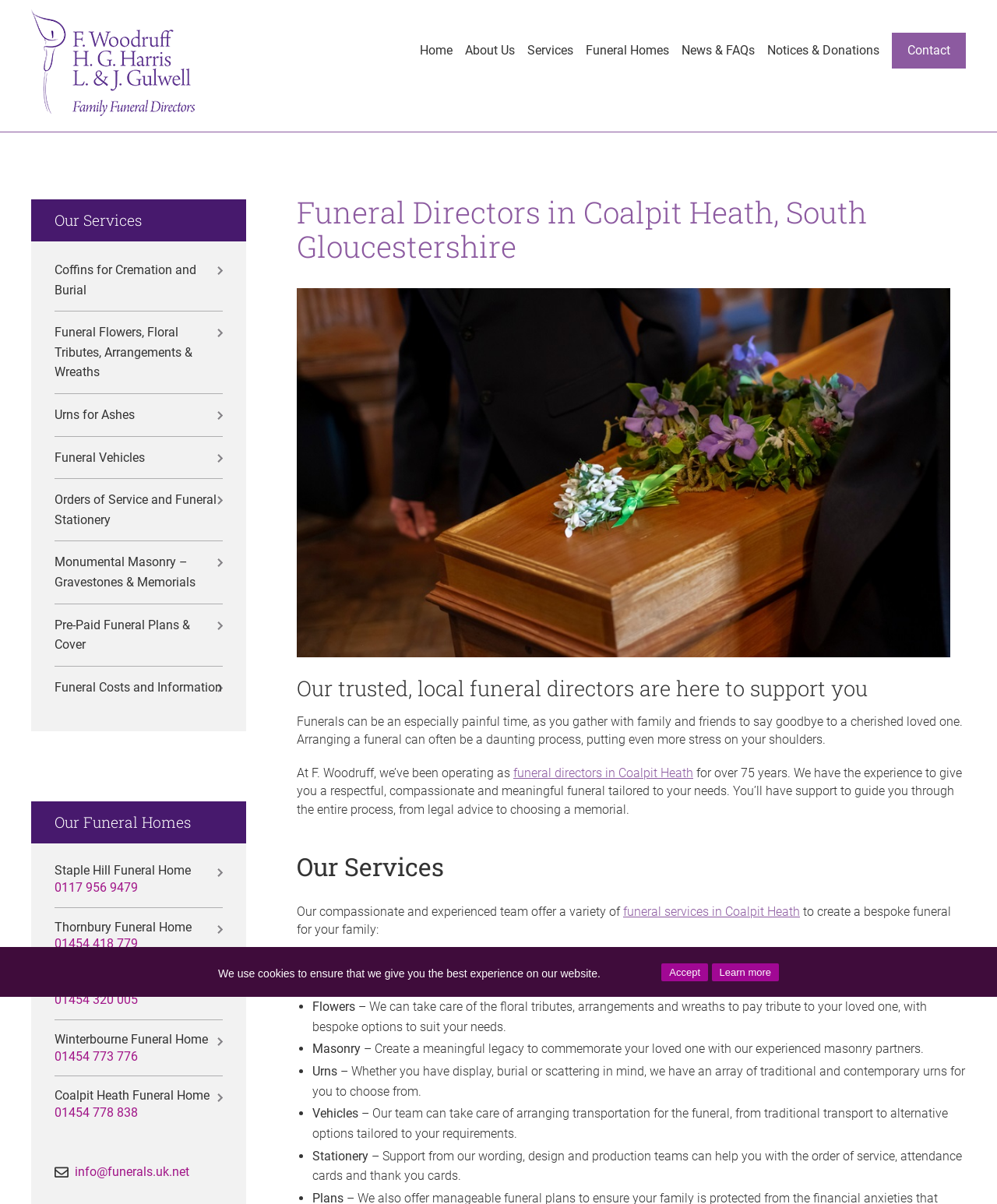How many funeral homes do the funeral directors have?
Kindly offer a detailed explanation using the data available in the image.

The number of funeral homes can be found in the section 'Our Funeral Homes' on the webpage. This section lists five funeral homes, each with a link to more information and a phone number.